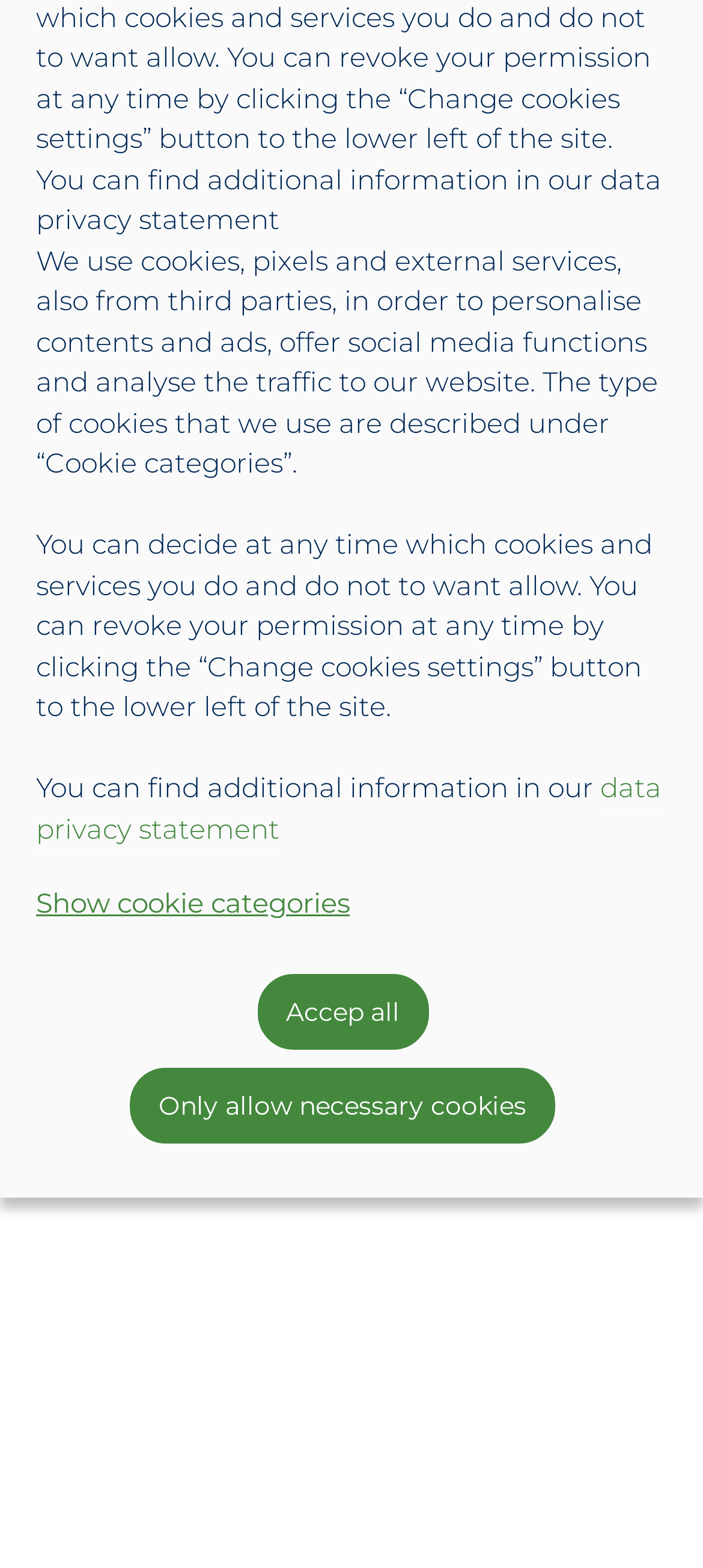Please provide the bounding box coordinates for the UI element as described: "data privacy statement". The coordinates must be four floats between 0 and 1, represented as [left, top, right, bottom].

[0.051, 0.491, 0.941, 0.542]